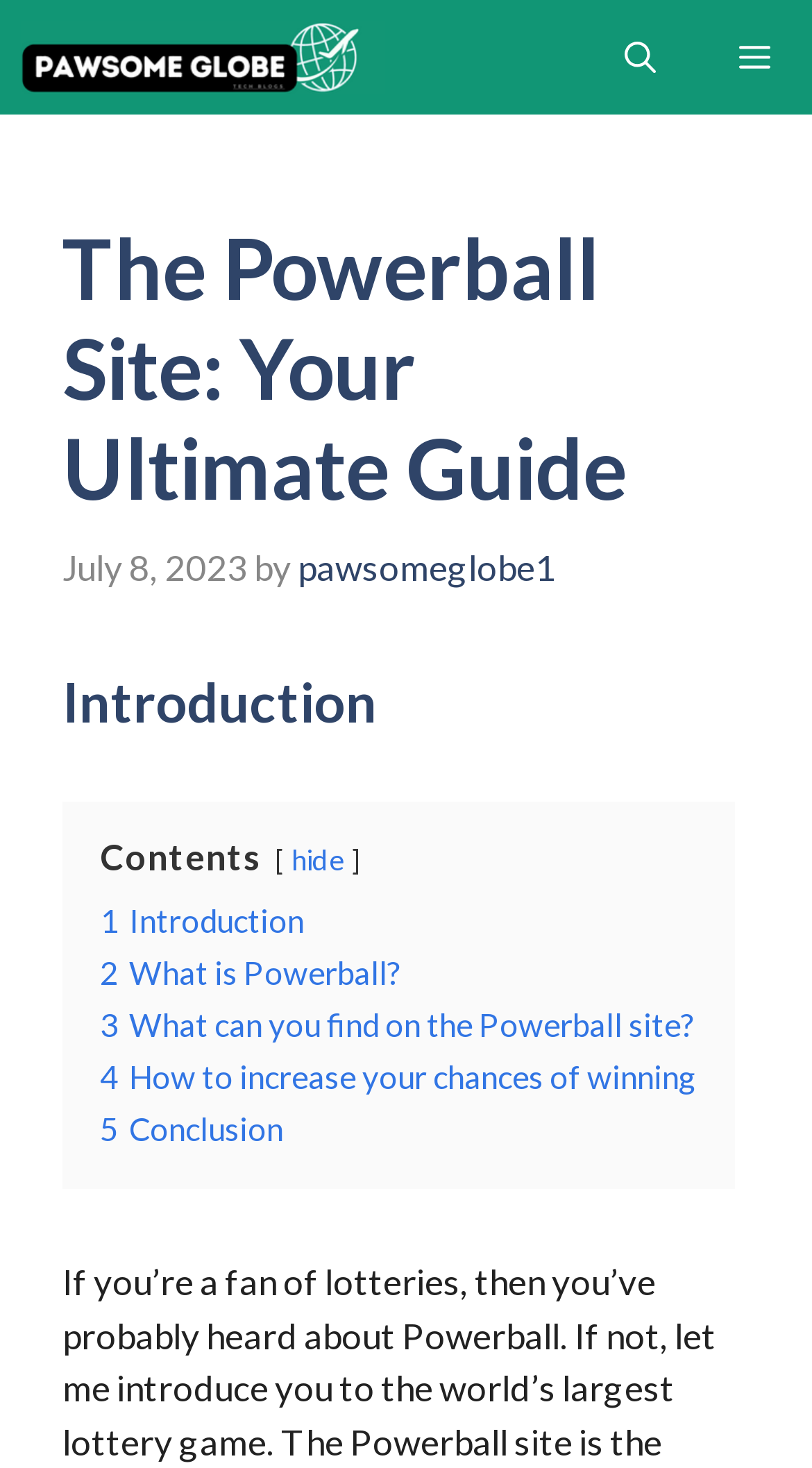Give a detailed account of the webpage, highlighting key information.

The webpage is about Powerball, the world's largest lottery game. At the top, there is a navigation bar with a logo "Pawsome Globe" on the left and a "Menu" button on the right. Next to the "Menu" button, there is an "Open search" button. 

Below the navigation bar, there is a header section with a title "The Powerball Site: Your Ultimate Guide" and a timestamp "July 8, 2023" on the left, followed by the author's name "pawsomeglobe1" on the right. 

The main content of the webpage is divided into sections, starting with an "Introduction" heading. There is a table of contents on the left, listing five sections: "Introduction", "What is Powerball?", "What can you find on the Powerball site?", "How to increase your chances of winning", and "Conclusion". Each section is represented by a link.